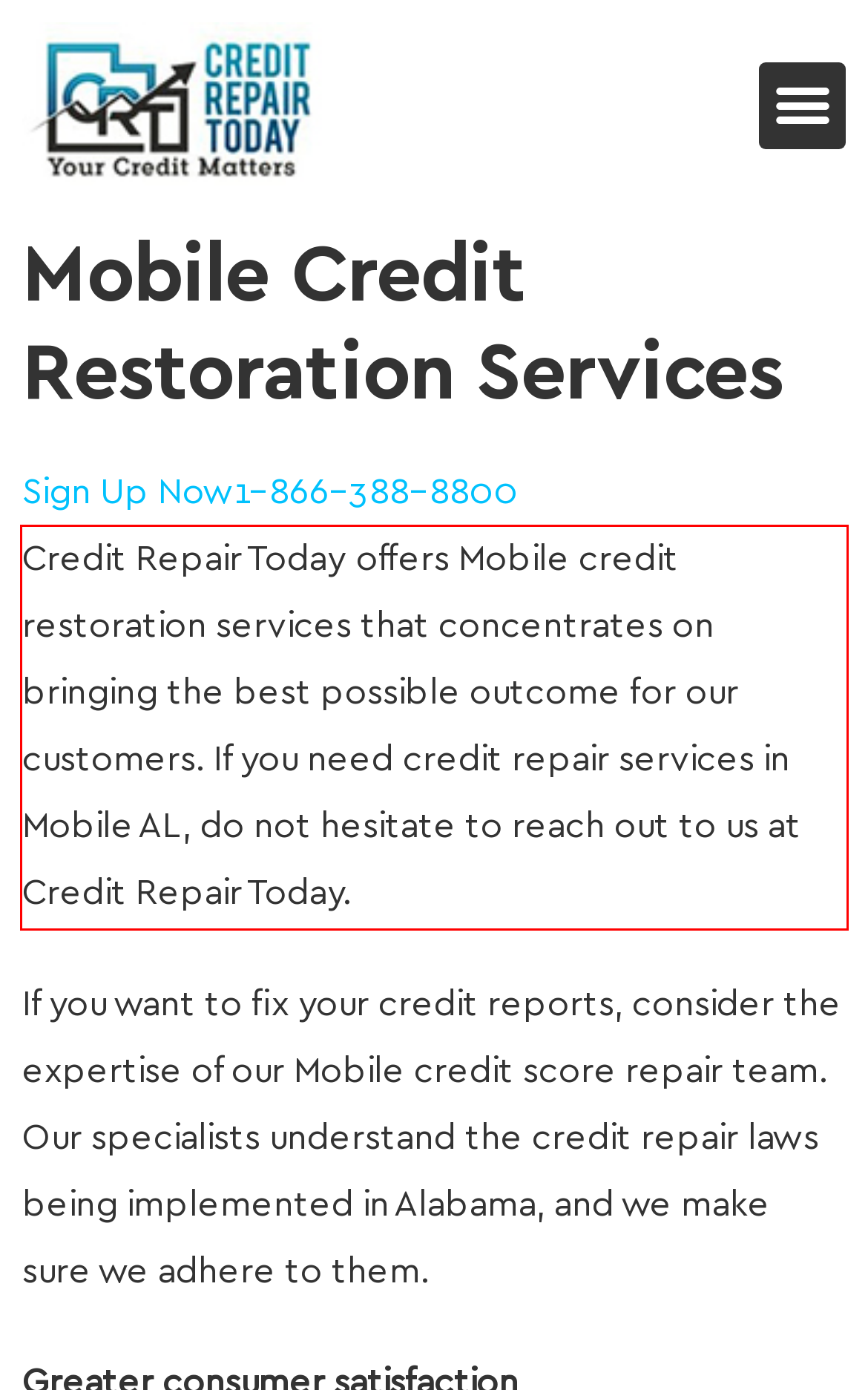Please take the screenshot of the webpage, find the red bounding box, and generate the text content that is within this red bounding box.

Credit Repair Today offers Mobile credit restoration services that concentrates on bringing the best possible outcome for our customers. If you need credit repair services in Mobile AL, do not hesitate to reach out to us at Credit Repair Today.